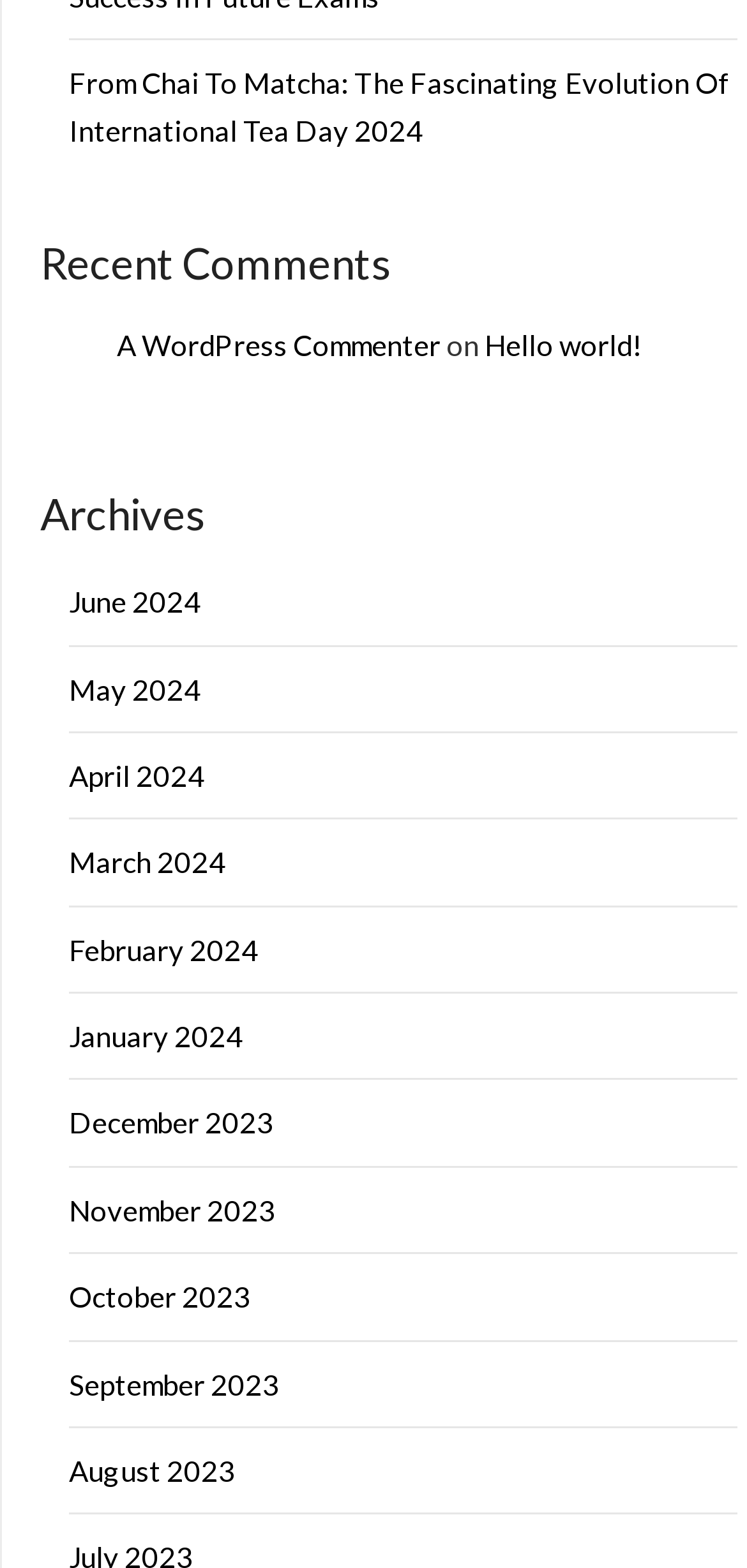Refer to the image and answer the question with as much detail as possible: What is the title of the first archive link?

The first archive link is titled 'June 2024' which is a link element on the webpage.